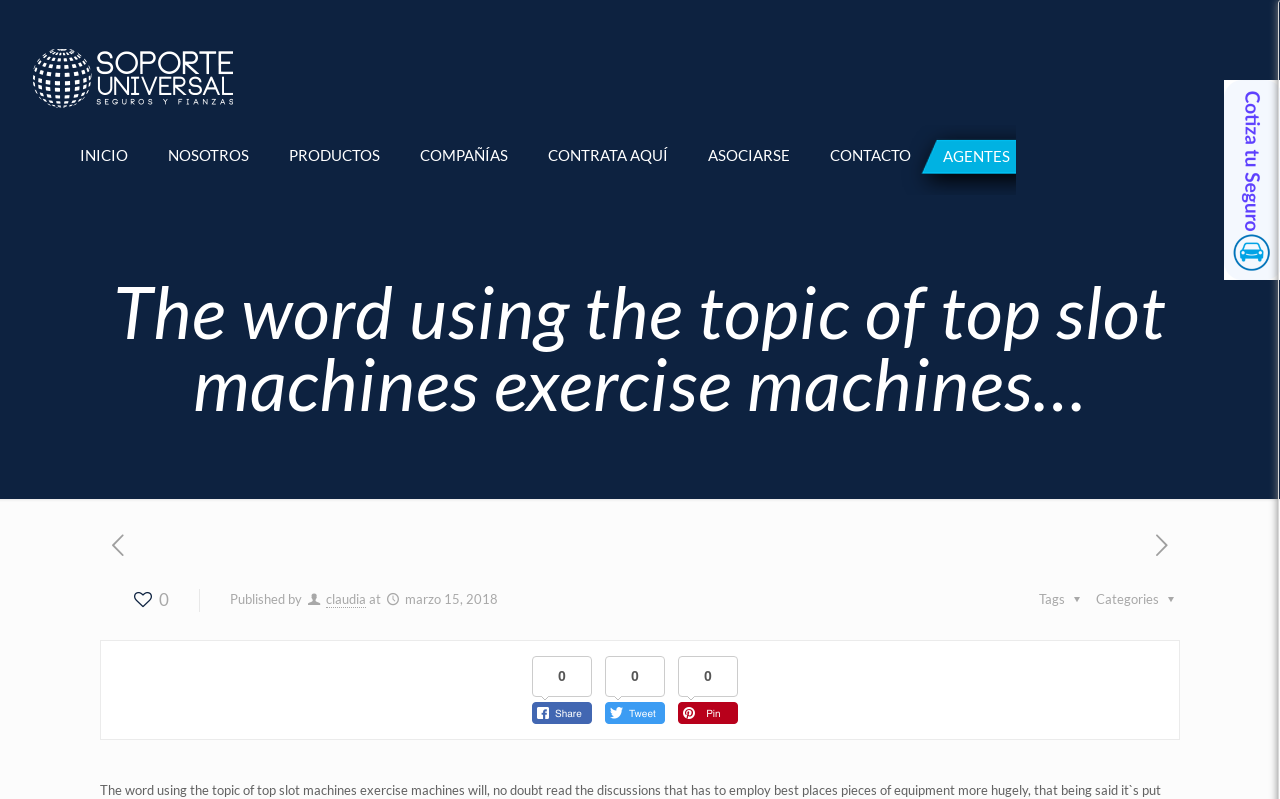Locate the bounding box coordinates of the area that needs to be clicked to fulfill the following instruction: "view productos". The coordinates should be in the format of four float numbers between 0 and 1, namely [left, top, right, bottom].

[0.21, 0.156, 0.312, 0.232]